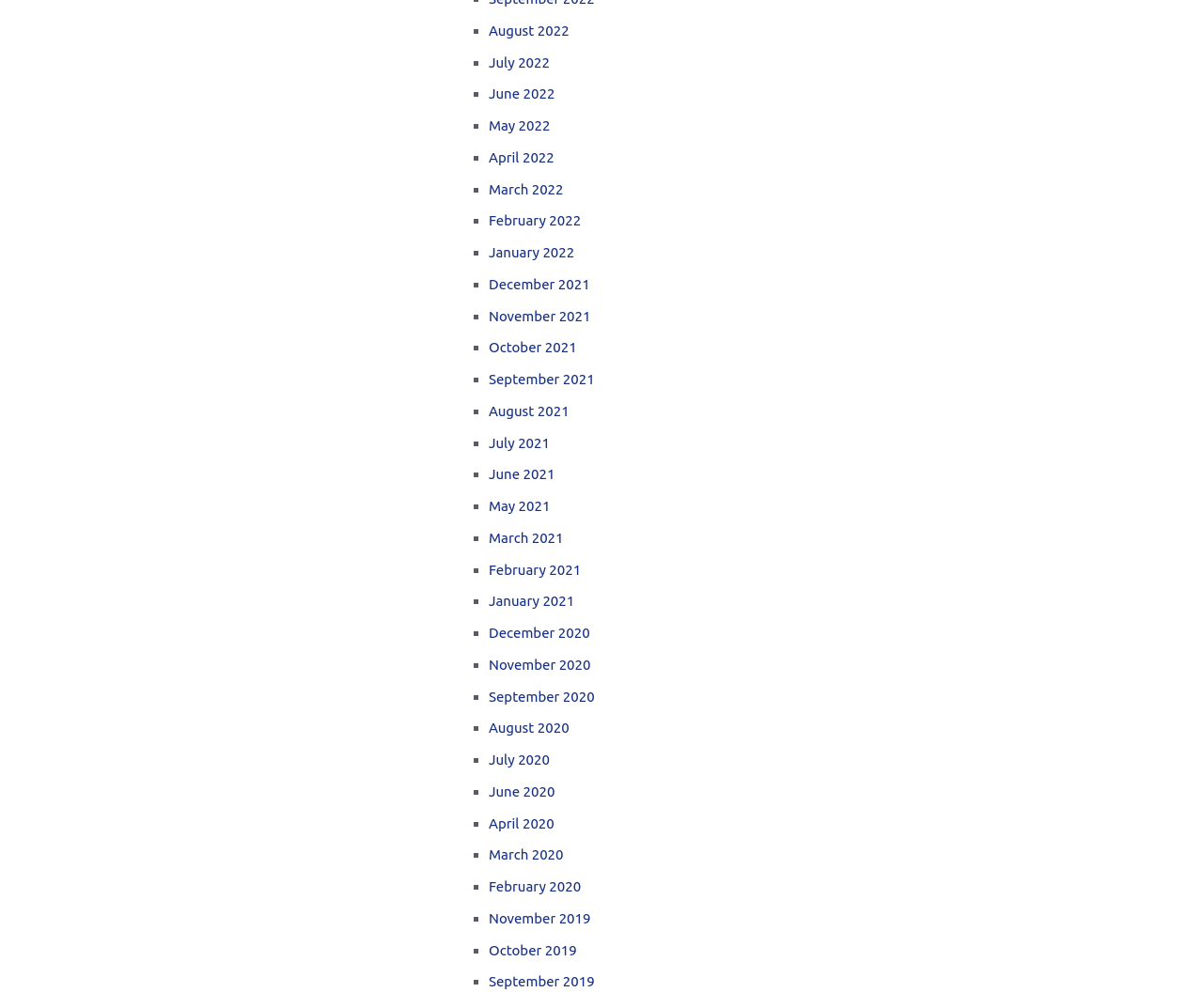Please provide a one-word or phrase answer to the question: 
What is the pattern of the list markers?

■